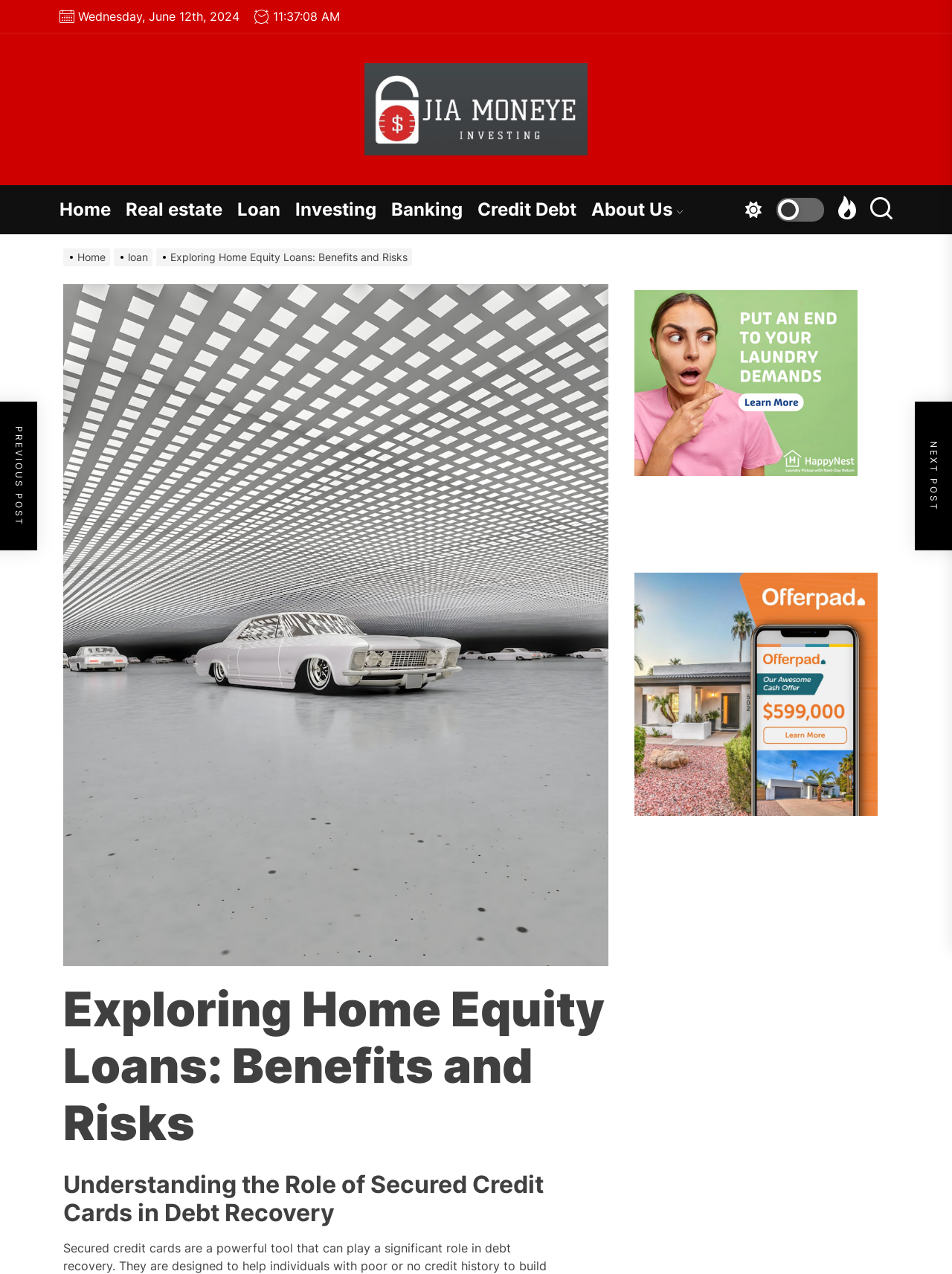Please find the bounding box coordinates of the element that needs to be clicked to perform the following instruction: "View the image of a white car parked in a parking garage". The bounding box coordinates should be four float numbers between 0 and 1, represented as [left, top, right, bottom].

[0.066, 0.223, 0.639, 0.758]